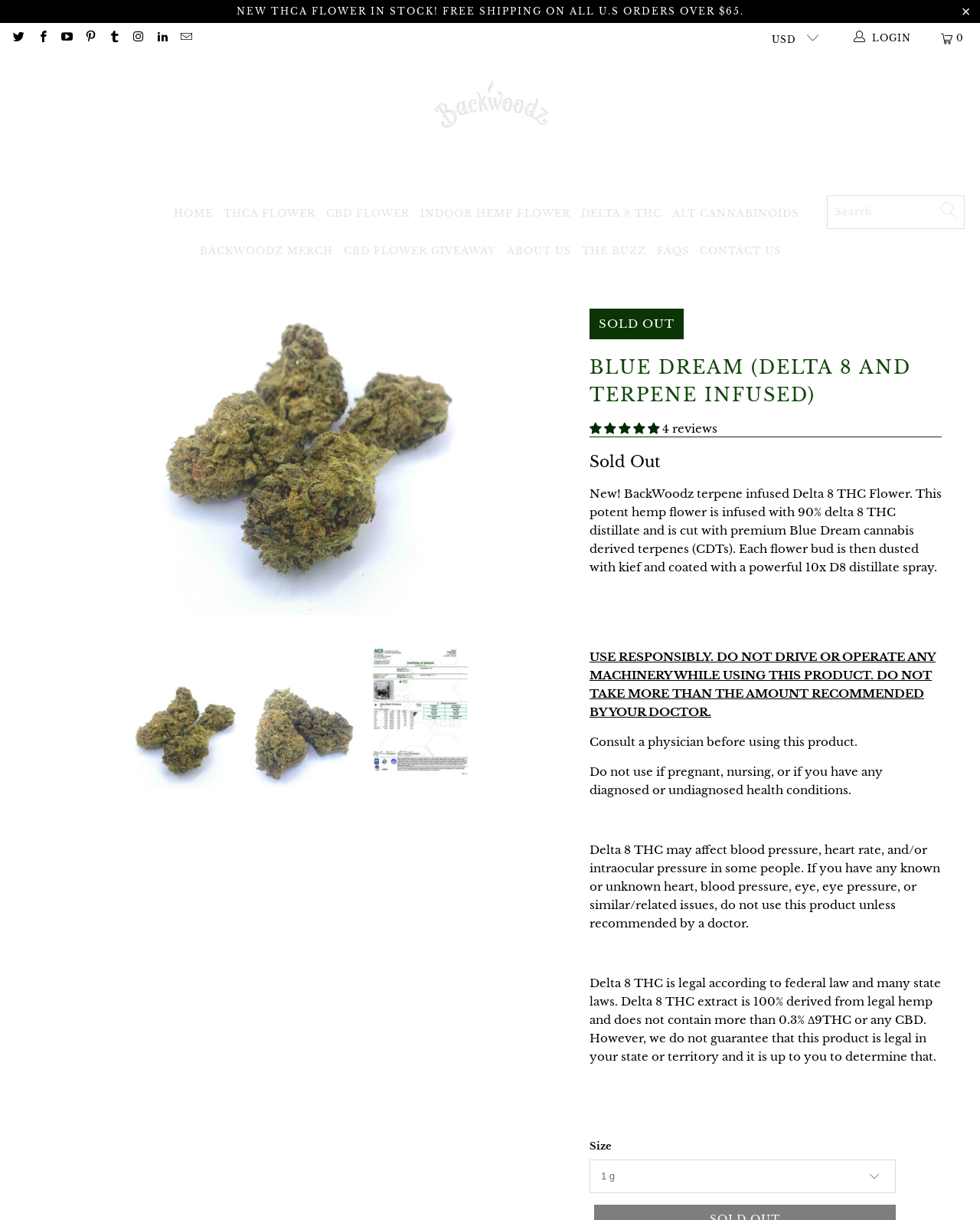Specify the bounding box coordinates of the element's area that should be clicked to execute the given instruction: "Click on the Next button". The coordinates should be four float numbers between 0 and 1, i.e., [left, top, right, bottom].

[0.562, 0.253, 0.587, 0.504]